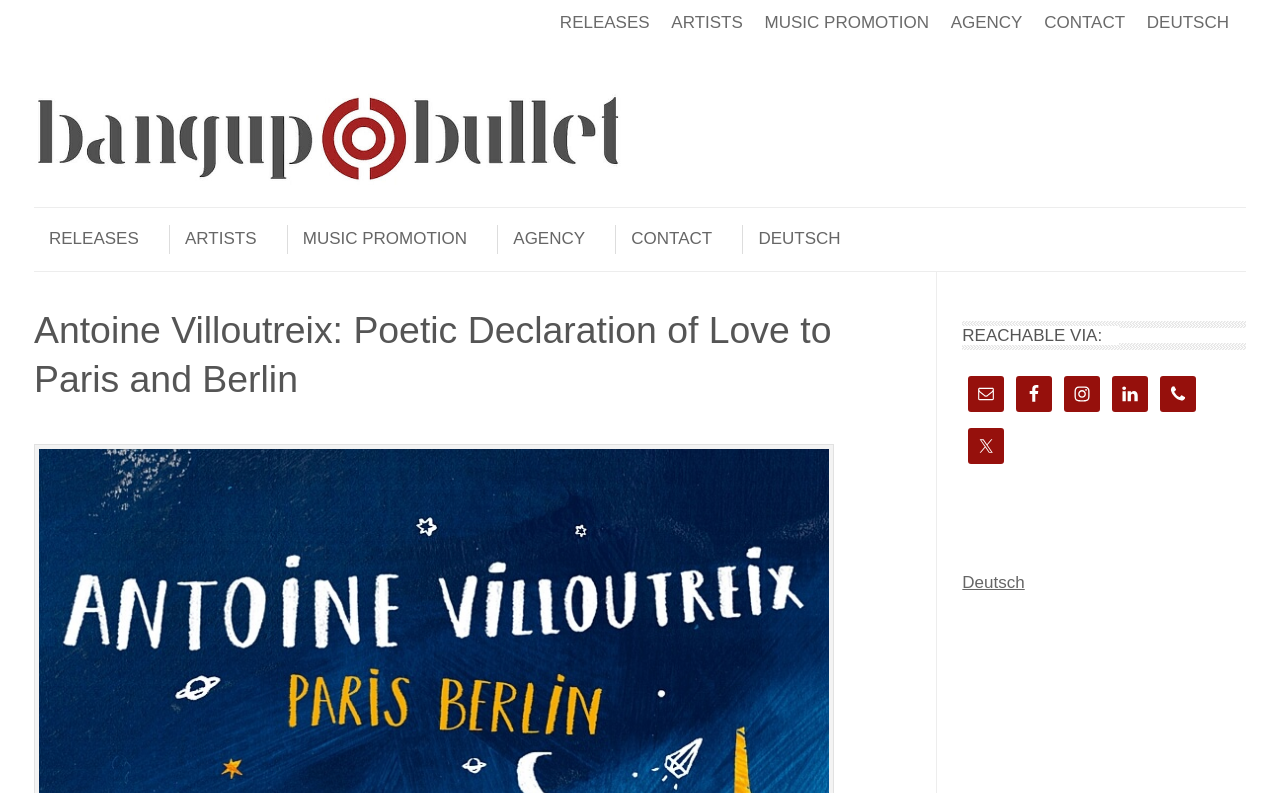Find the bounding box coordinates of the clickable area required to complete the following action: "View Antoine Villoutreix's poetic declaration".

[0.027, 0.386, 0.704, 0.508]